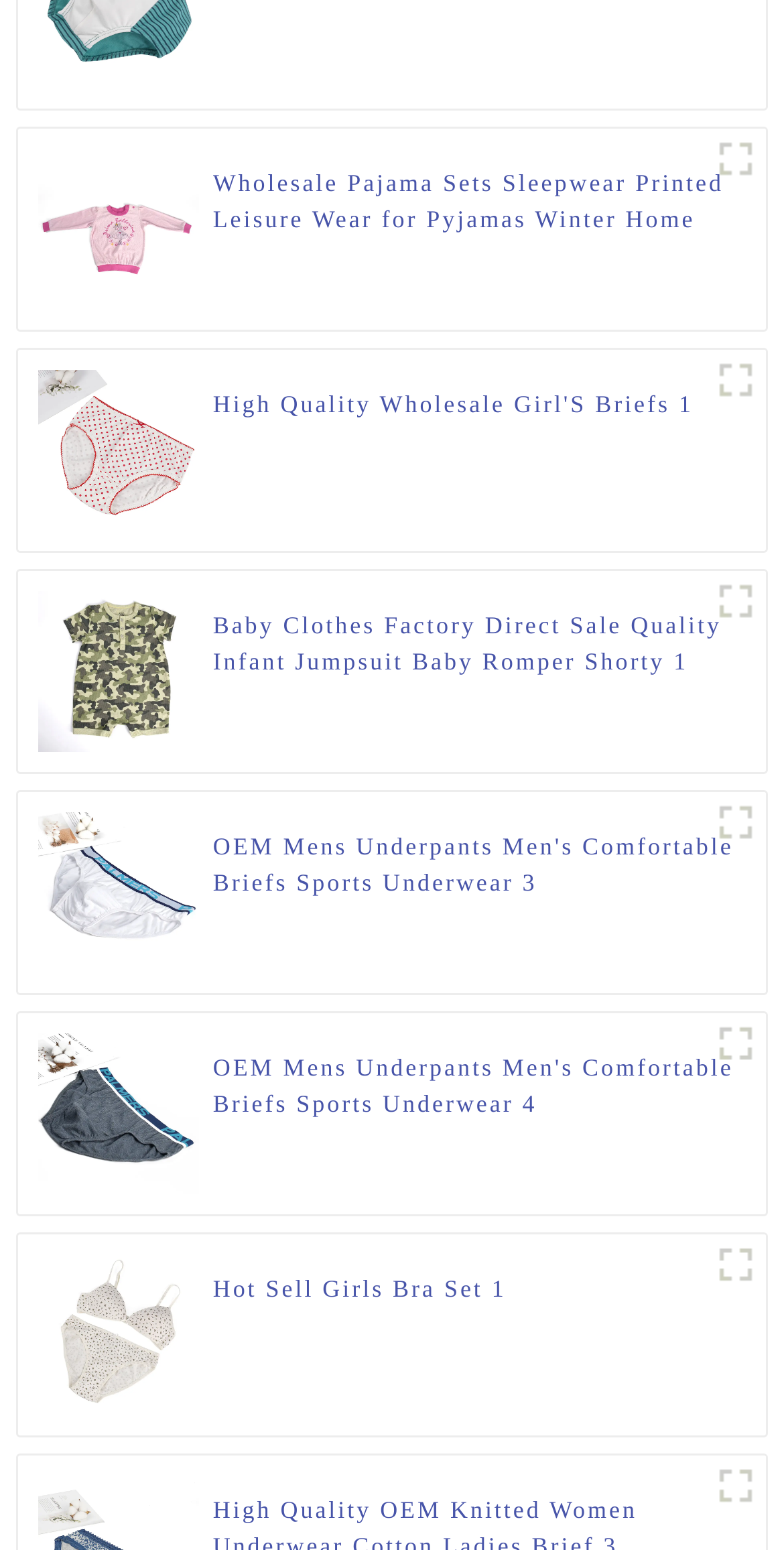Respond to the following query with just one word or a short phrase: 
What is the last product link on the page?

High Quality OEM Knitted Women Underwear Cotton Ladies Brief 3 (1)